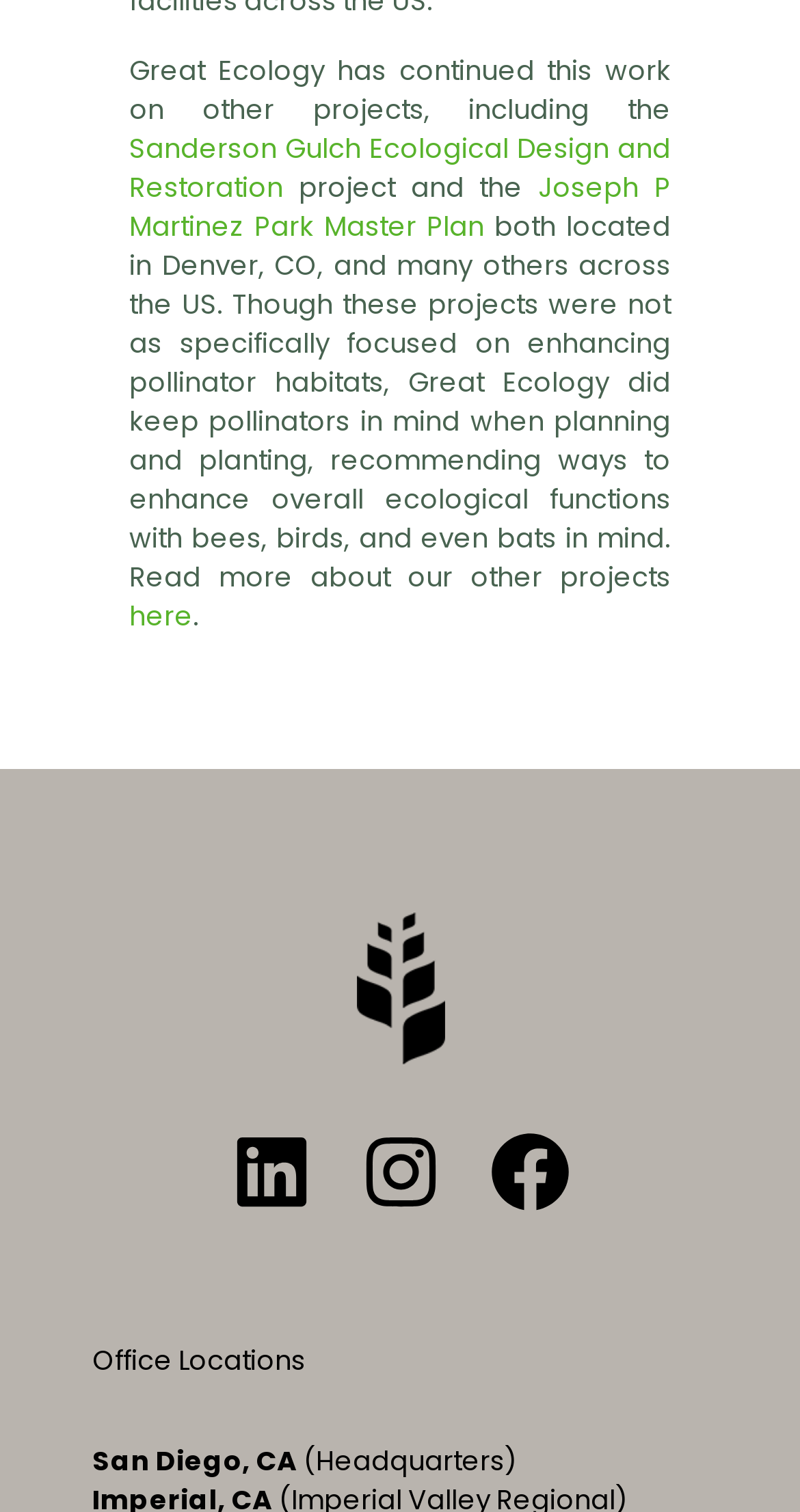Refer to the screenshot and give an in-depth answer to this question: What is the name of the project mentioned alongside Sanderson Gulch?

I found the answer by reading the text that mentions 'Sanderson Gulch Ecological Design and Restoration' and then mentions another project, which is 'Joseph P Martinez Park Master Plan', both located in Denver, CO.